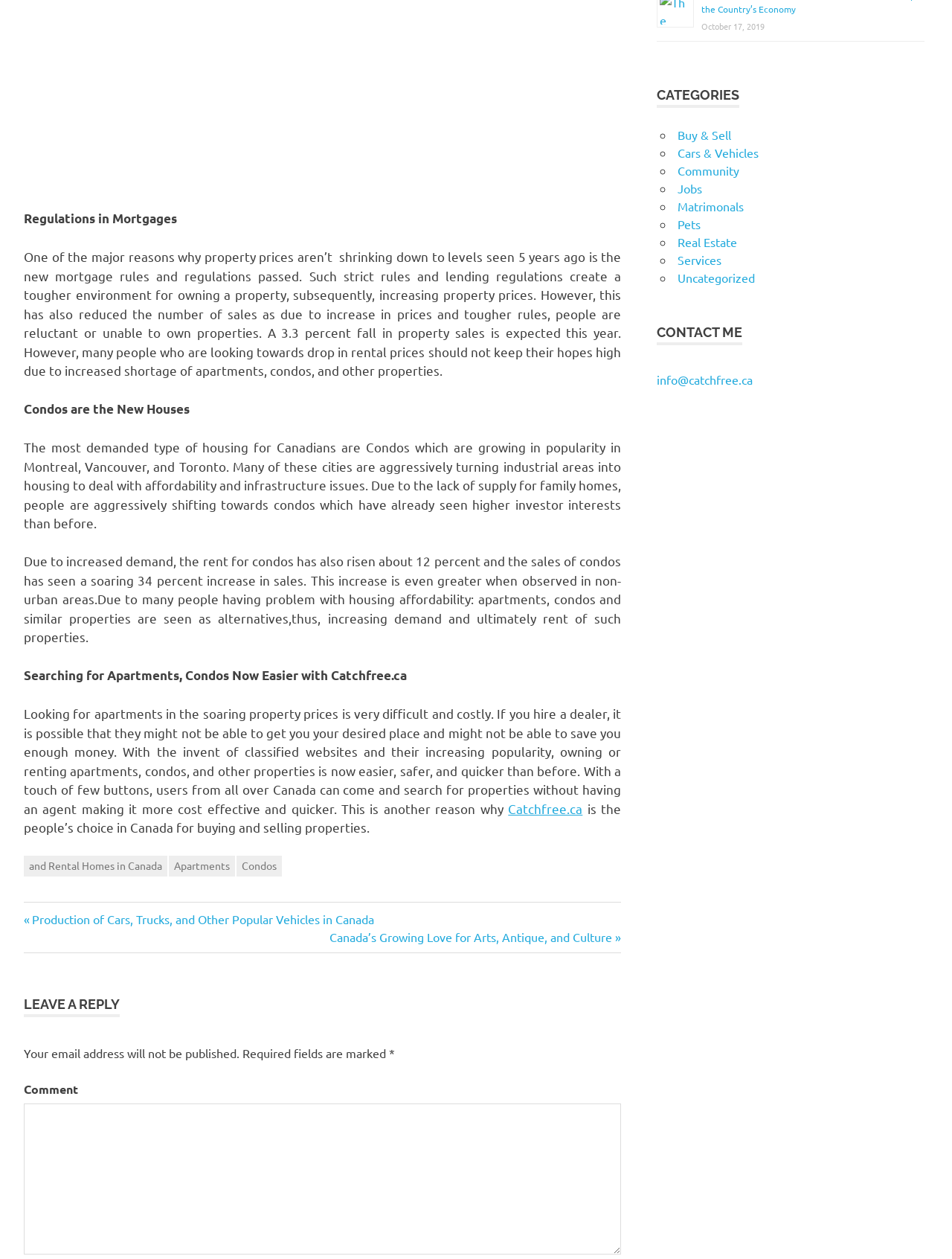Bounding box coordinates are specified in the format (top-left x, top-left y, bottom-right x, bottom-right y). All values are floating point numbers bounded between 0 and 1. Please provide the bounding box coordinate of the region this sentence describes: Real Estate

[0.712, 0.186, 0.774, 0.198]